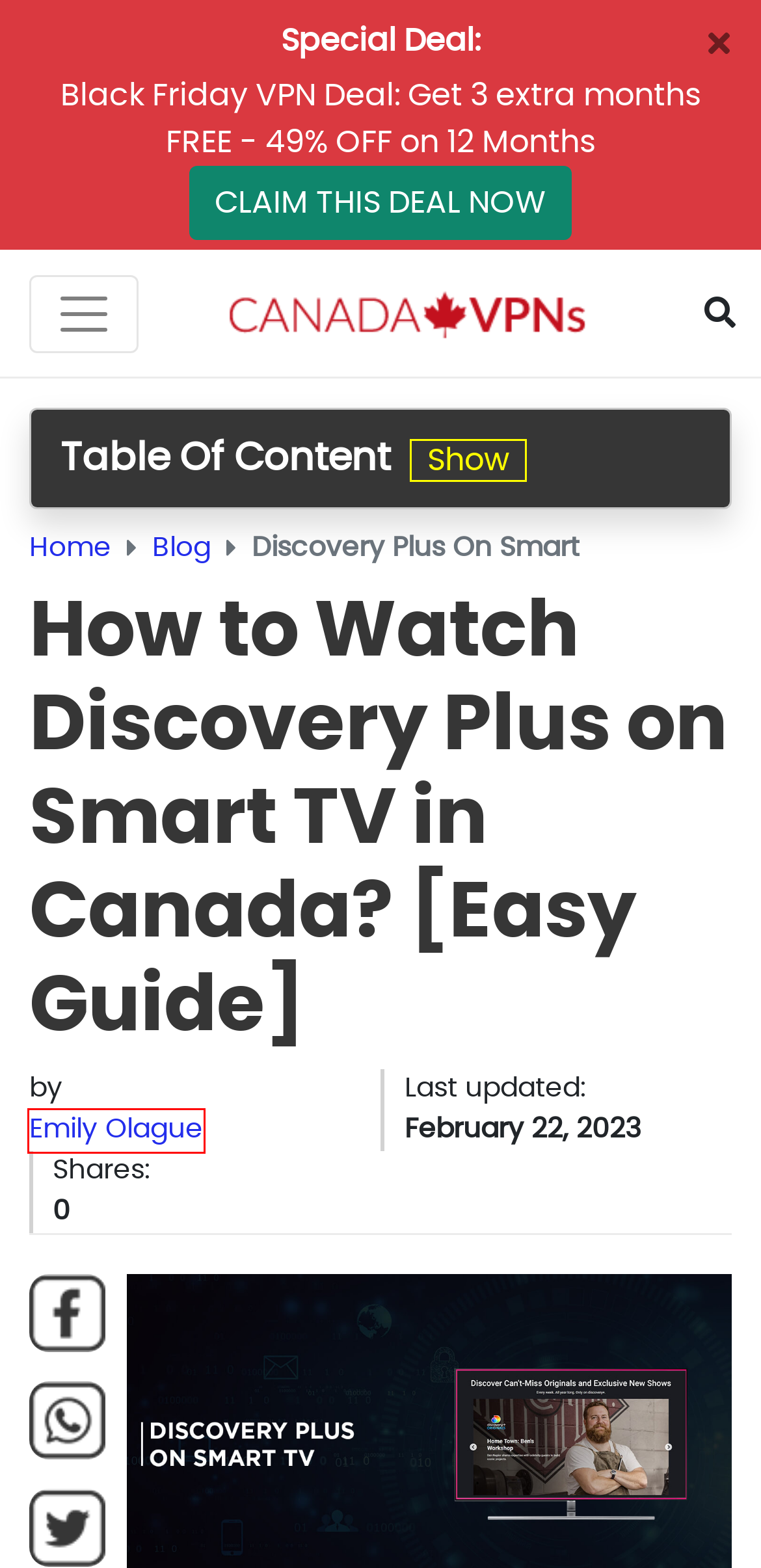Review the screenshot of a webpage that includes a red bounding box. Choose the webpage description that best matches the new webpage displayed after clicking the element within the bounding box. Here are the candidates:
A. VPN Providers
B. How To Cancel Discovery Plus Subscription Plan in 2023?
C. discovery+
D. Best Discovery Plus Shows in Canada to Watch Right Now in 2023!
E. Best VPN Canada 2024 – Guaranteed Online Protection
F. Ownership Disclosure - Canada VPNs
G. Discovery Plus Free Trial 2023: How to Get it in Canada?
H. Emily Olague, Author at Canada VPNs

H